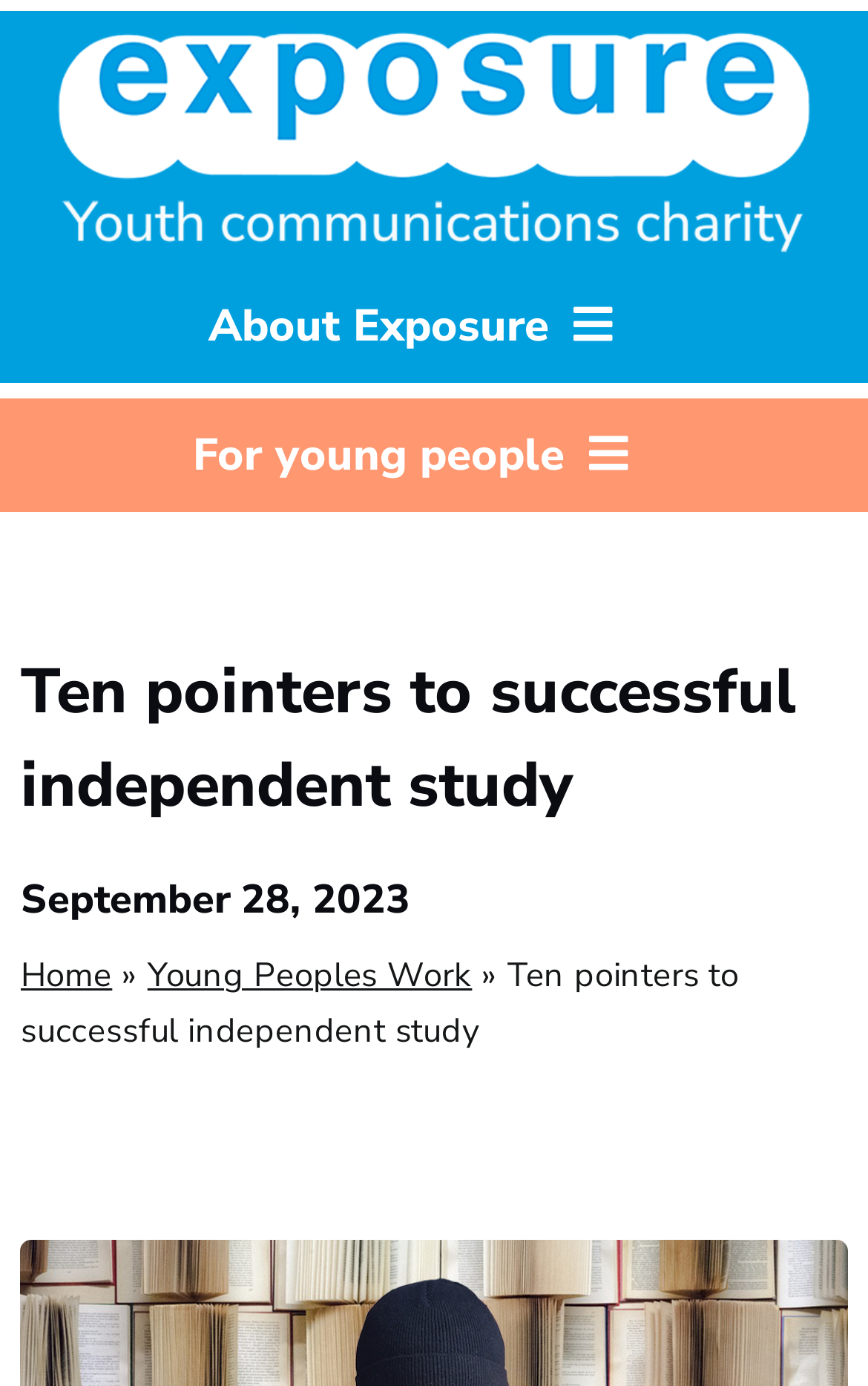Please give the bounding box coordinates of the area that should be clicked to fulfill the following instruction: "Read about Impact". The coordinates should be in the format of four float numbers from 0 to 1, i.e., [left, top, right, bottom].

[0.0, 0.508, 0.949, 0.613]